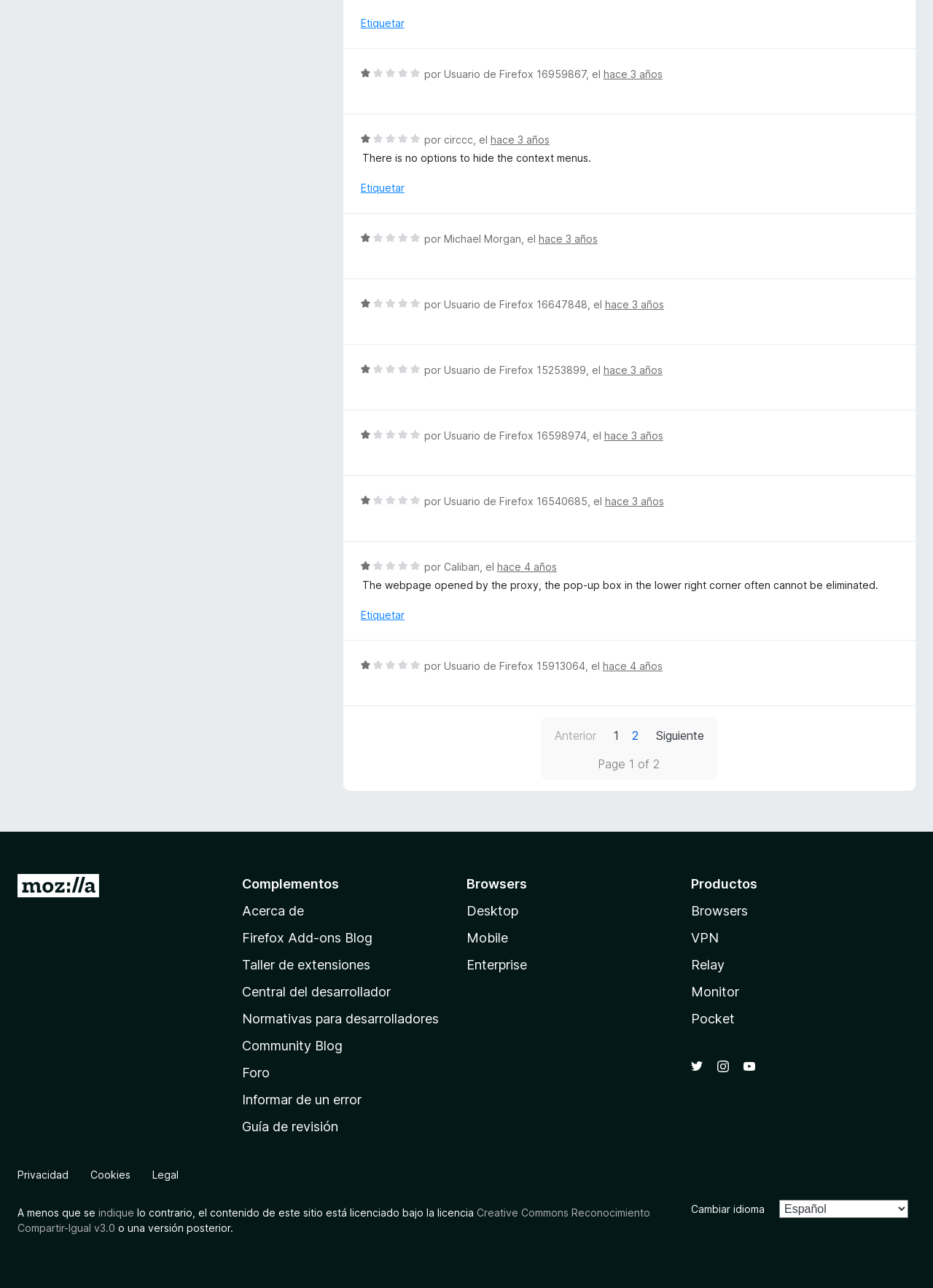How many comments are listed on the webpage?
Refer to the image and provide a one-word or short phrase answer.

at least 10